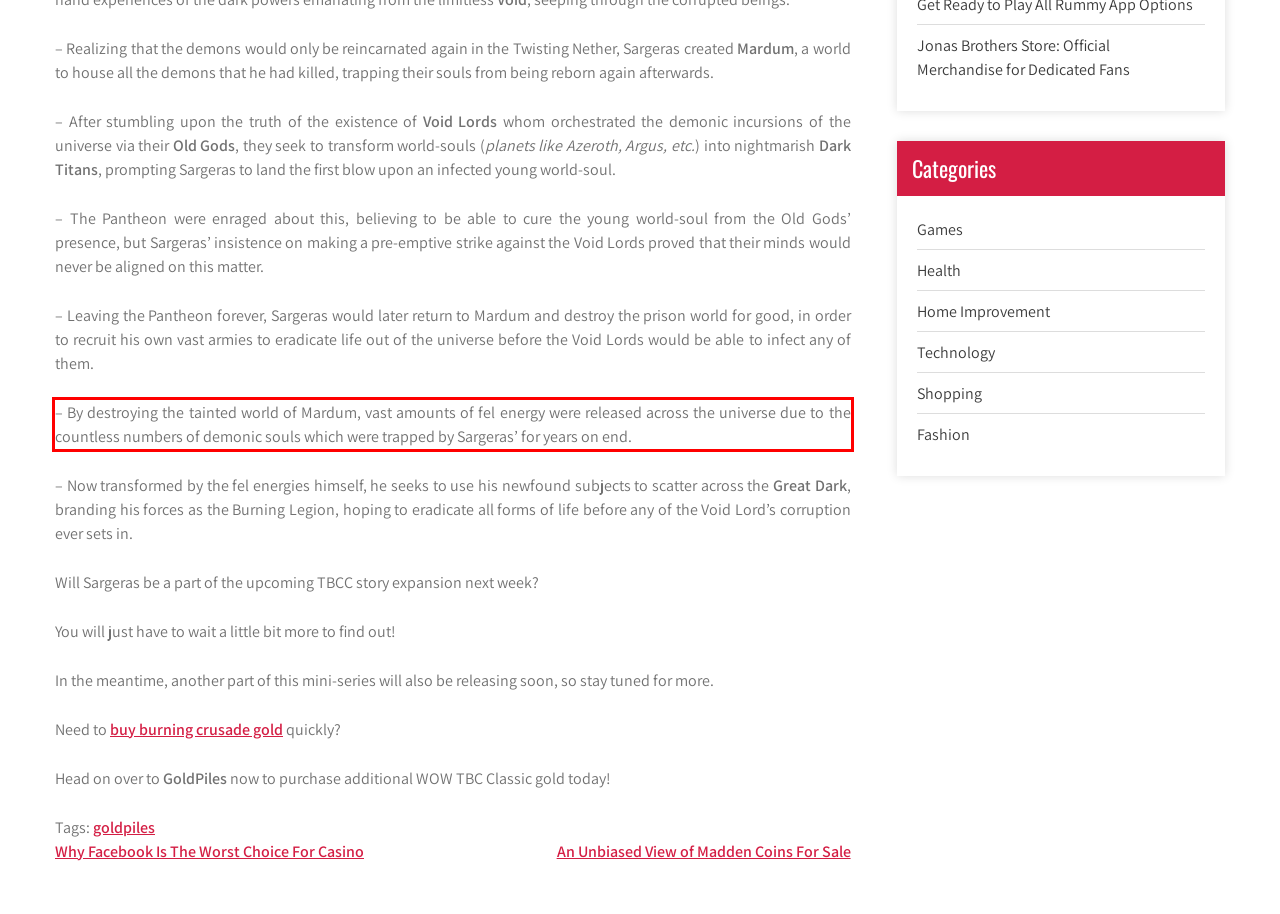Please look at the screenshot provided and find the red bounding box. Extract the text content contained within this bounding box.

– By destroying the tainted world of Mardum, vast amounts of fel energy were released across the universe due to the countless numbers of demonic souls which were trapped by Sargeras’ for years on end.